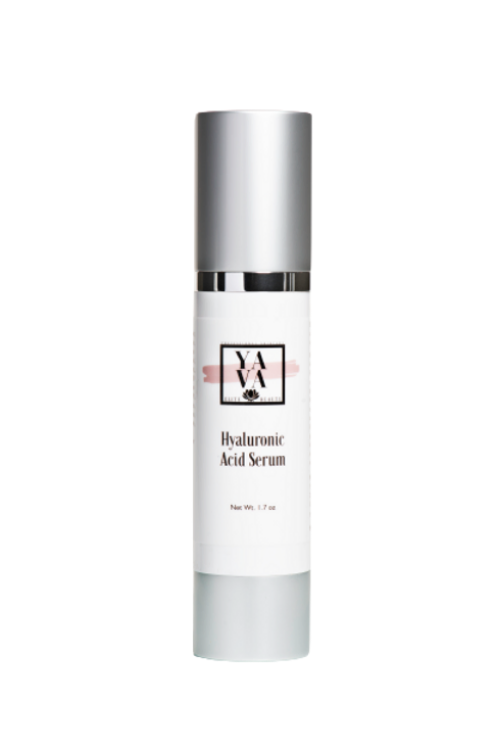Explain in detail what you see in the image.

The image features a sleek bottle of Hyaluronic Acid Serum, highlighting a modern design suitable for skincare enthusiasts. The bottle is predominantly white with a silver cap and accent, conveying a sense of sophistication and purity. The label prominently displays the name "Hyaluronic Acid Serum" in an elegant font, indicating its primary function as a hydrating skincare product. This serum is likely aimed at enhancing moisture retention and improving skin texture, making it a popular choice among consumers seeking effective hydration in their skincare routines. The bottle has a capacity of 1.7 oz, making it a convenient size for both personal use and travel.